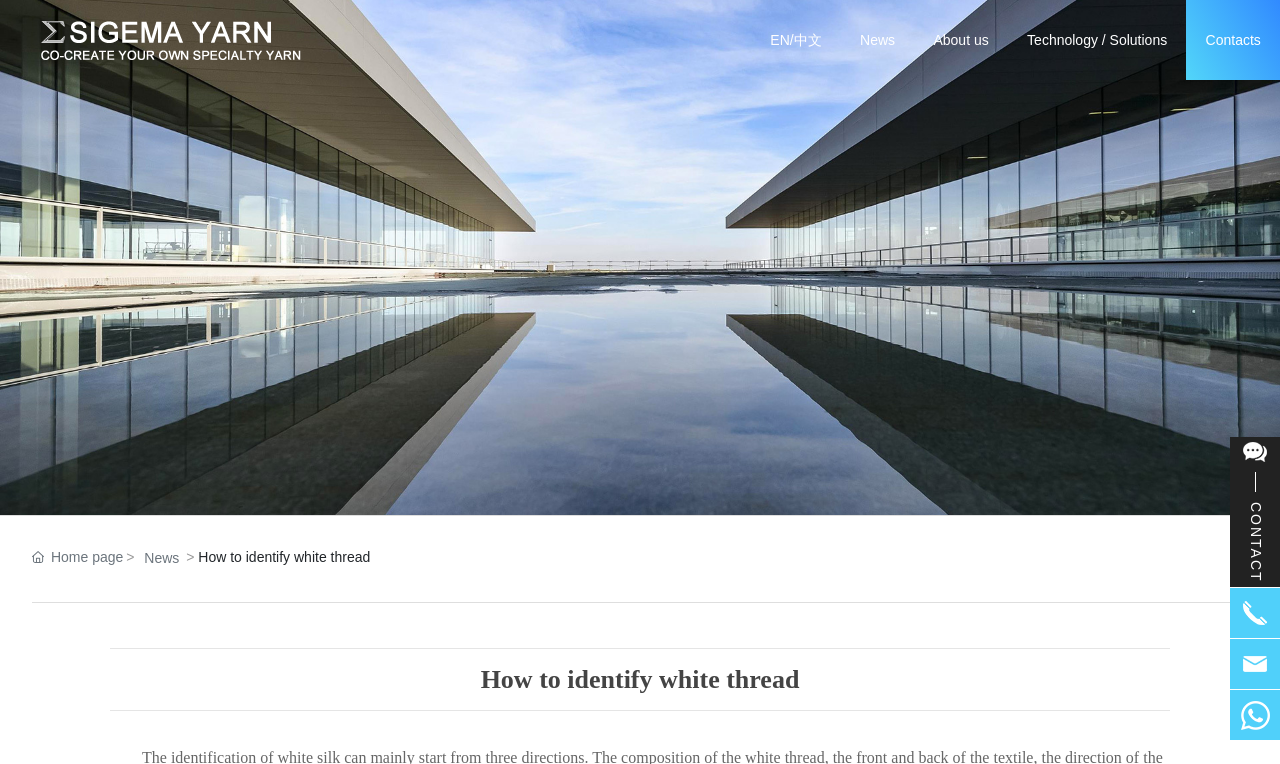Can you find the bounding box coordinates of the area I should click to execute the following instruction: "Click on the company logo"?

[0.03, 0.024, 0.237, 0.081]